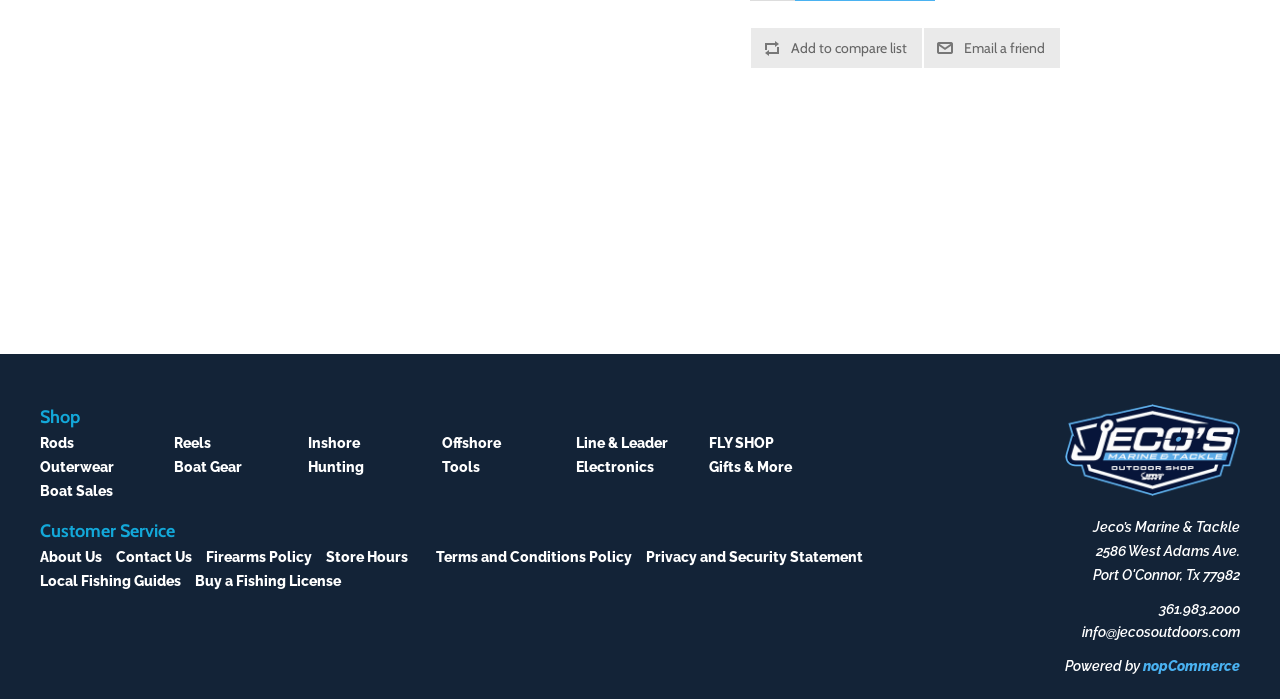Given the description "Contact Us", determine the bounding box of the corresponding UI element.

[0.091, 0.786, 0.15, 0.809]